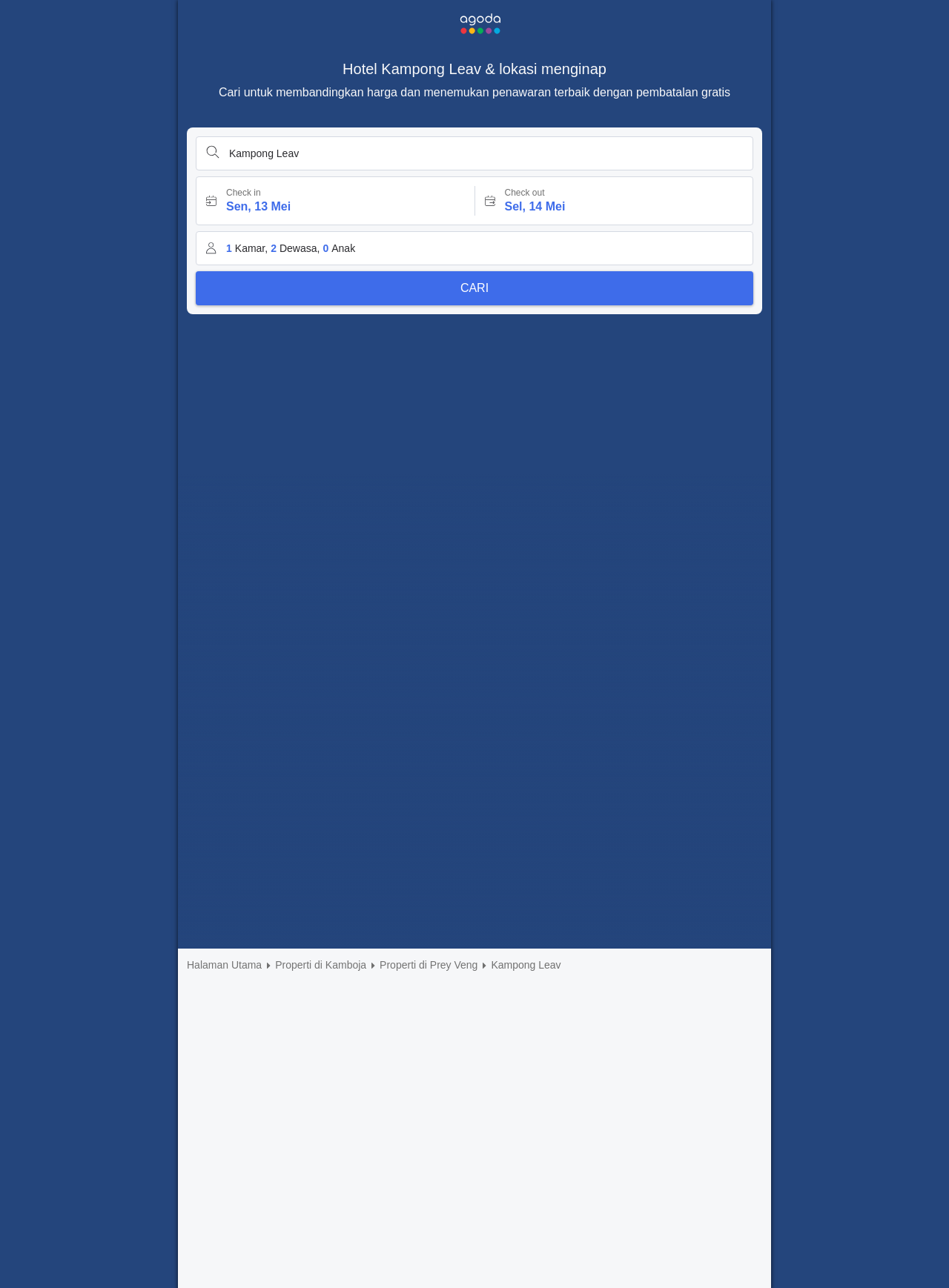Show the bounding box coordinates of the element that should be clicked to complete the task: "Click Agoda logo".

[0.482, 0.01, 0.53, 0.026]